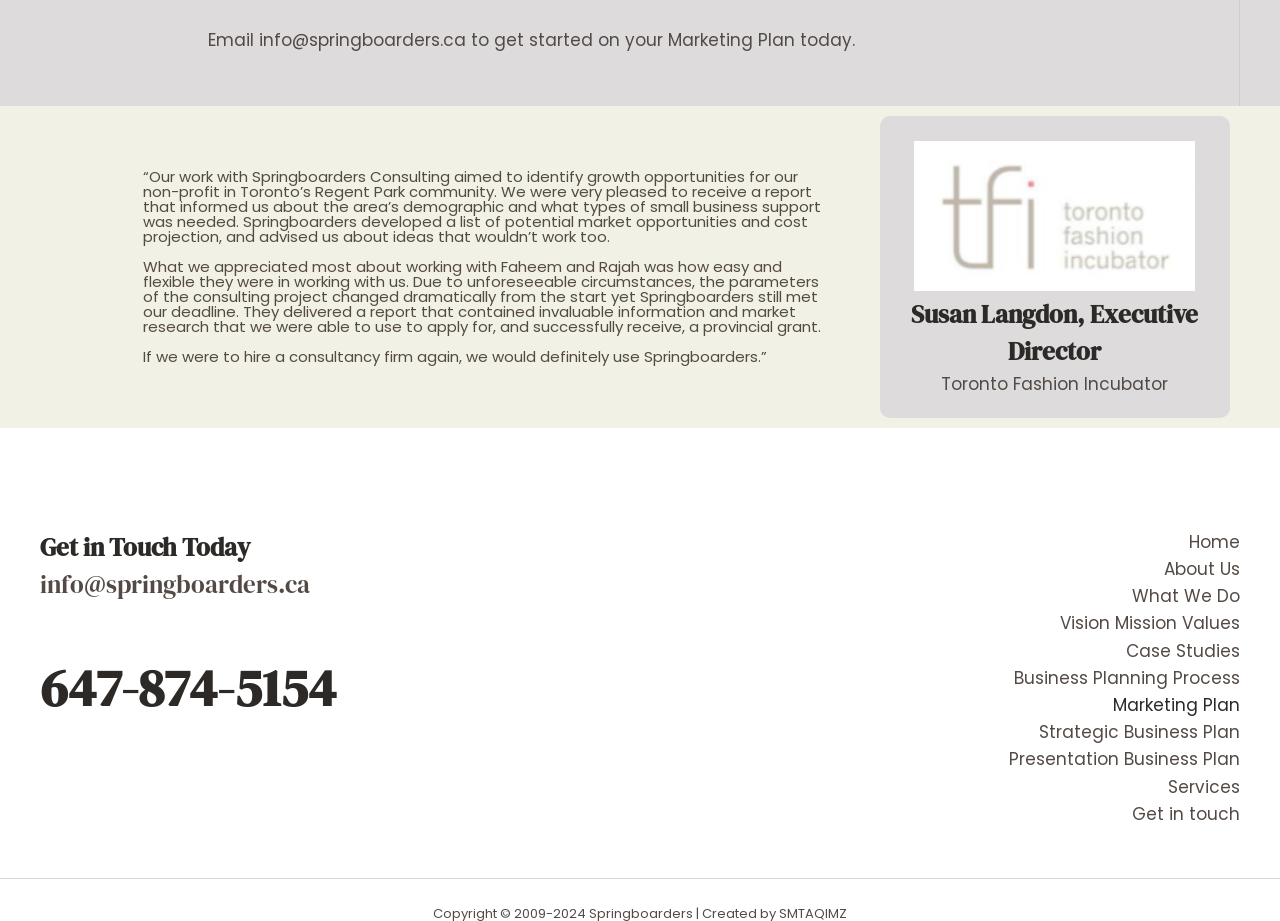Please pinpoint the bounding box coordinates for the region I should click to adhere to this instruction: "Visit the Toronto Fashion Incubator website".

[0.735, 0.404, 0.913, 0.43]